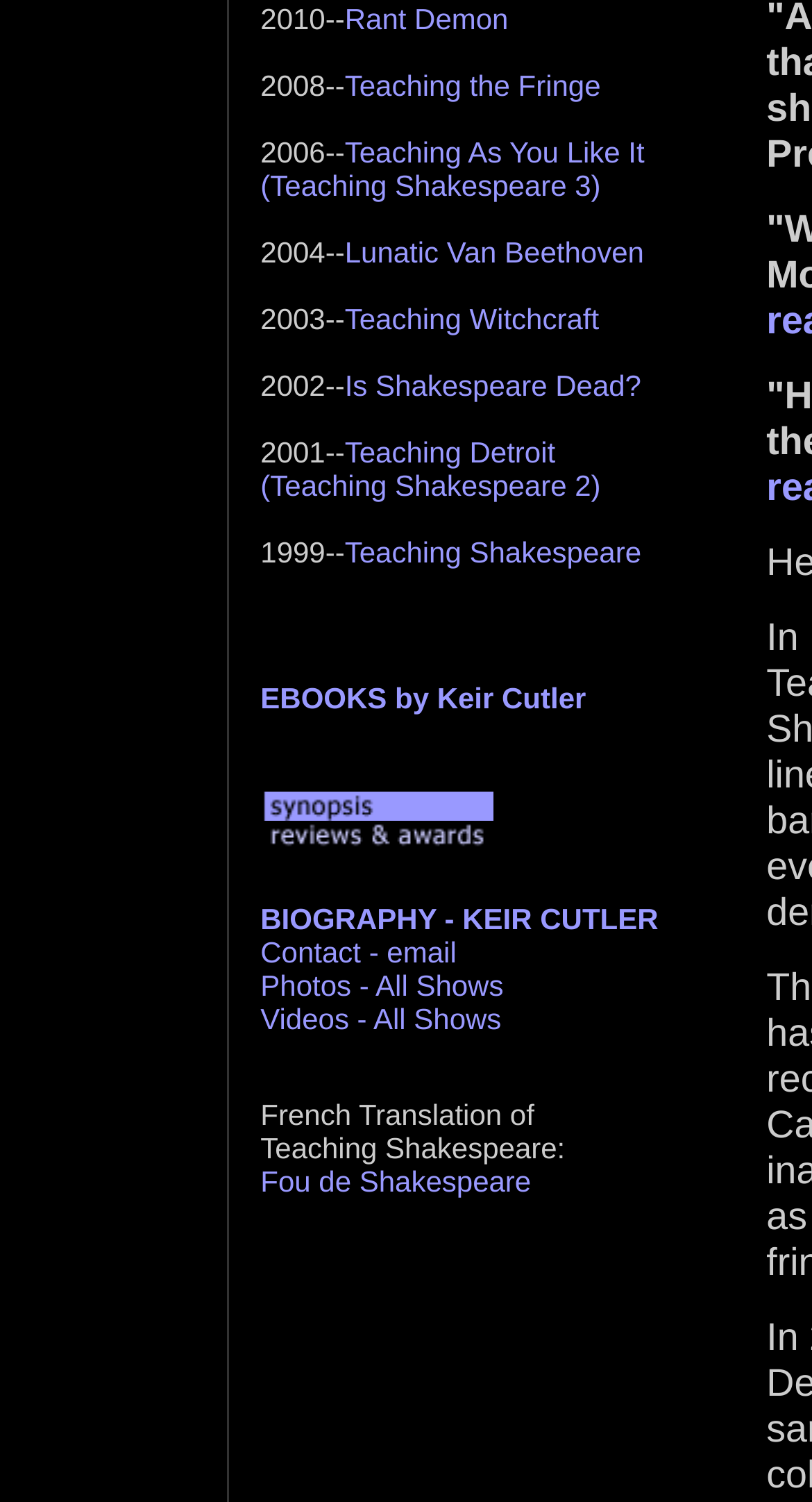Determine the bounding box coordinates for the HTML element mentioned in the following description: "title="Yelp"". The coordinates should be a list of four floats ranging from 0 to 1, represented as [left, top, right, bottom].

None